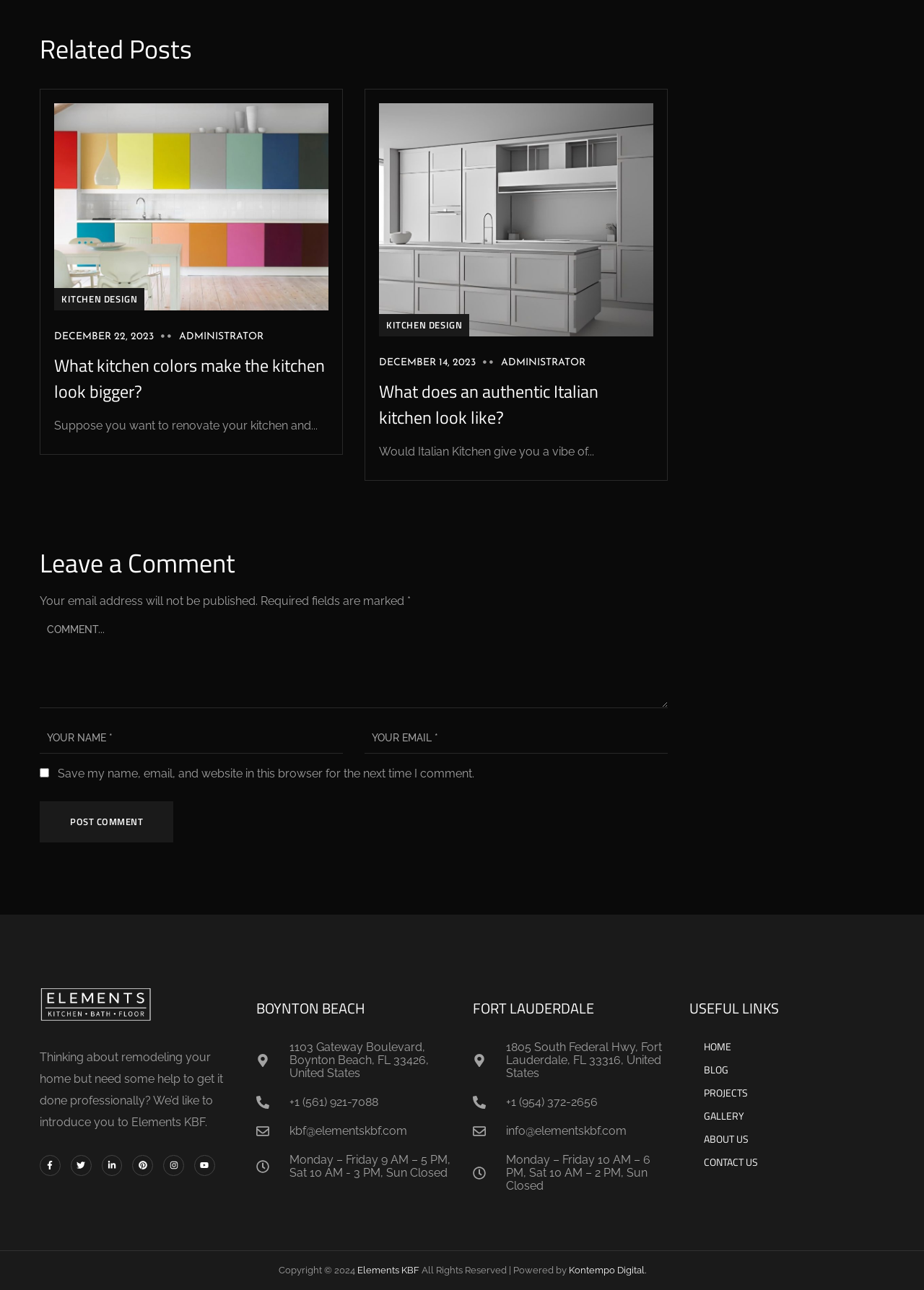What is the purpose of the comment section?
Please provide a single word or phrase as your answer based on the screenshot.

To leave a comment